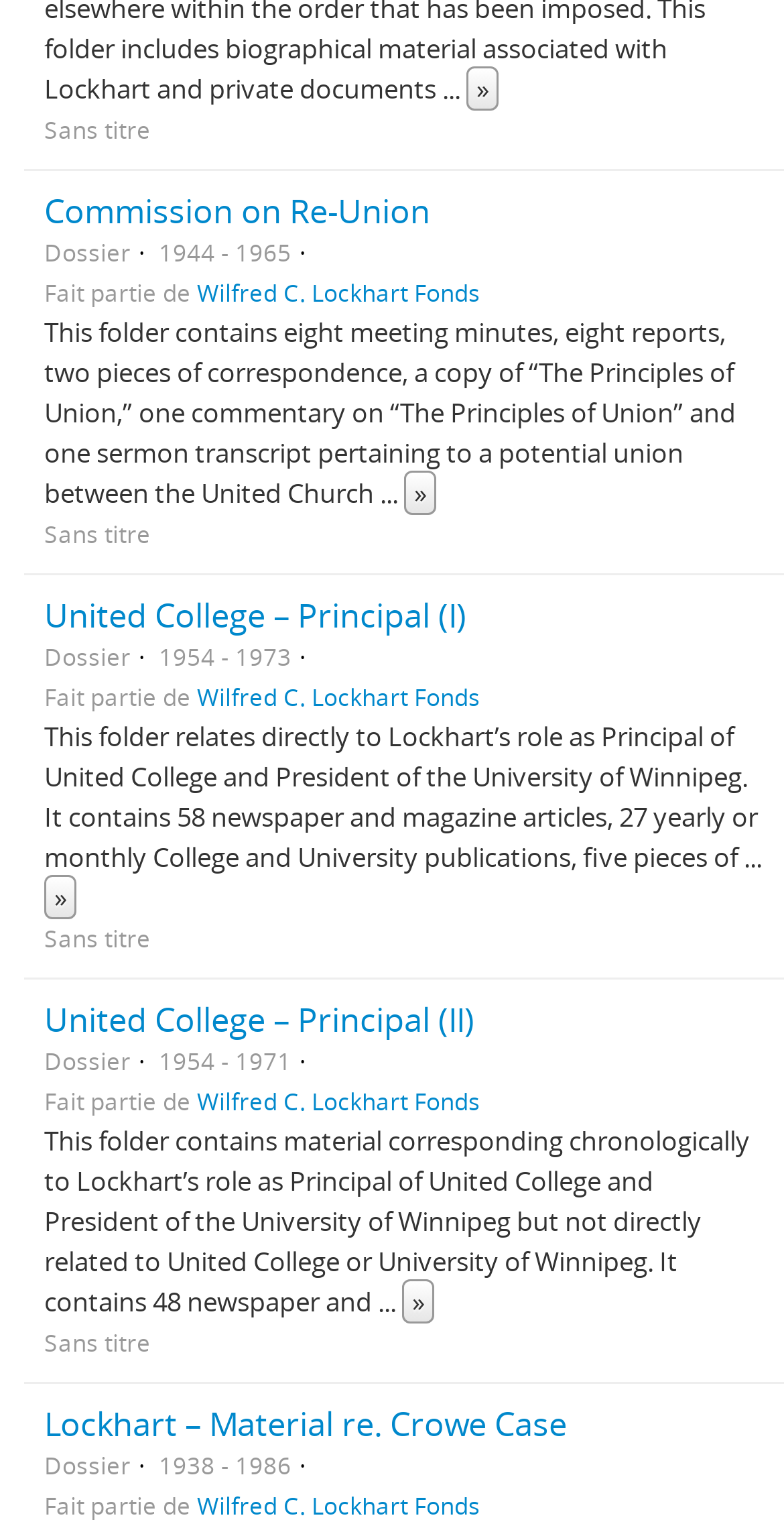What is the name of the fonds that all dossiers belong to?
Analyze the image and deliver a detailed answer to the question.

I looked at each 'article' element and found a 'link' element with the text 'Wilfred C. Lockhart Fonds', which is likely the name of the fonds that all dossiers belong to.